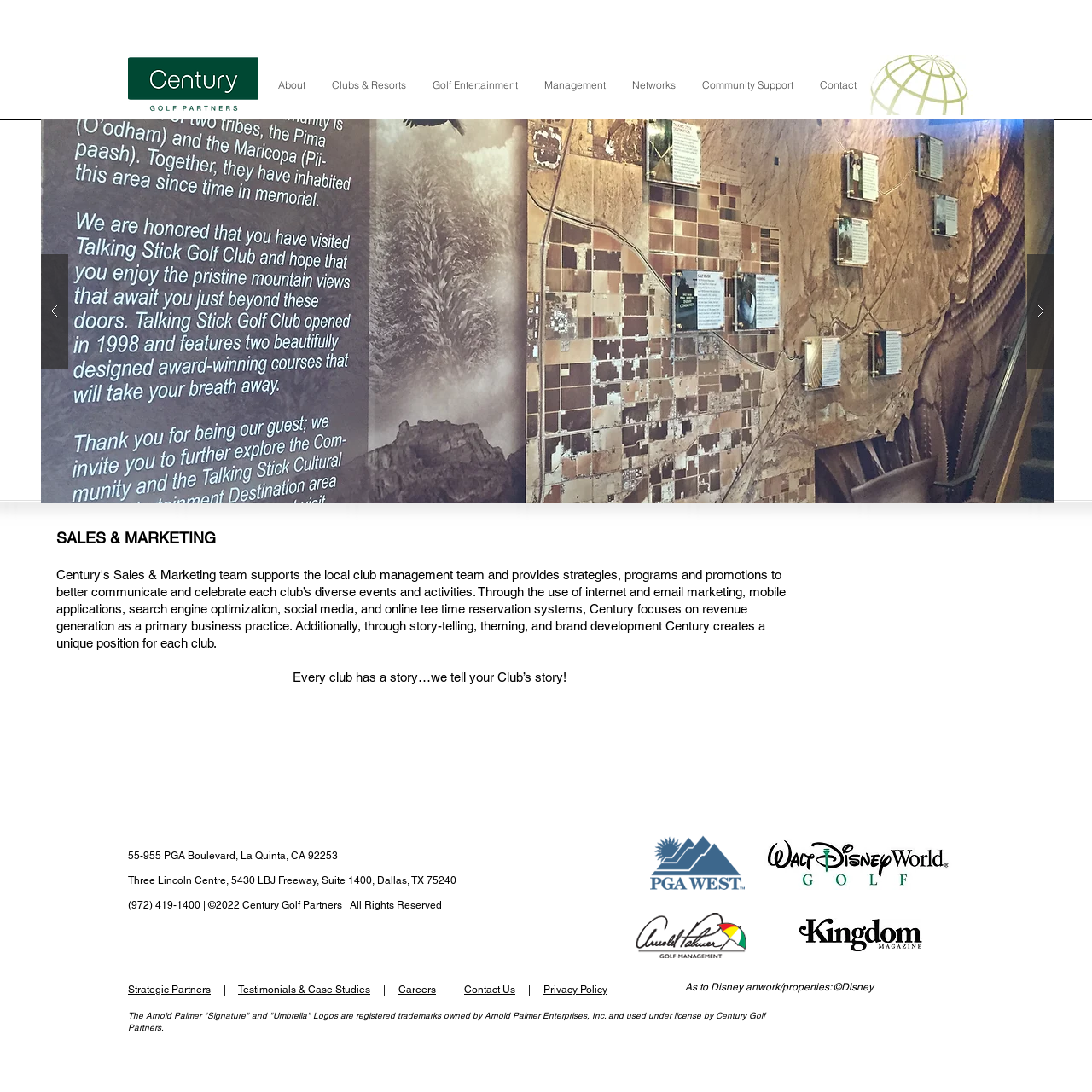How many navigation links are there on the top?
Using the picture, provide a one-word or short phrase answer.

7